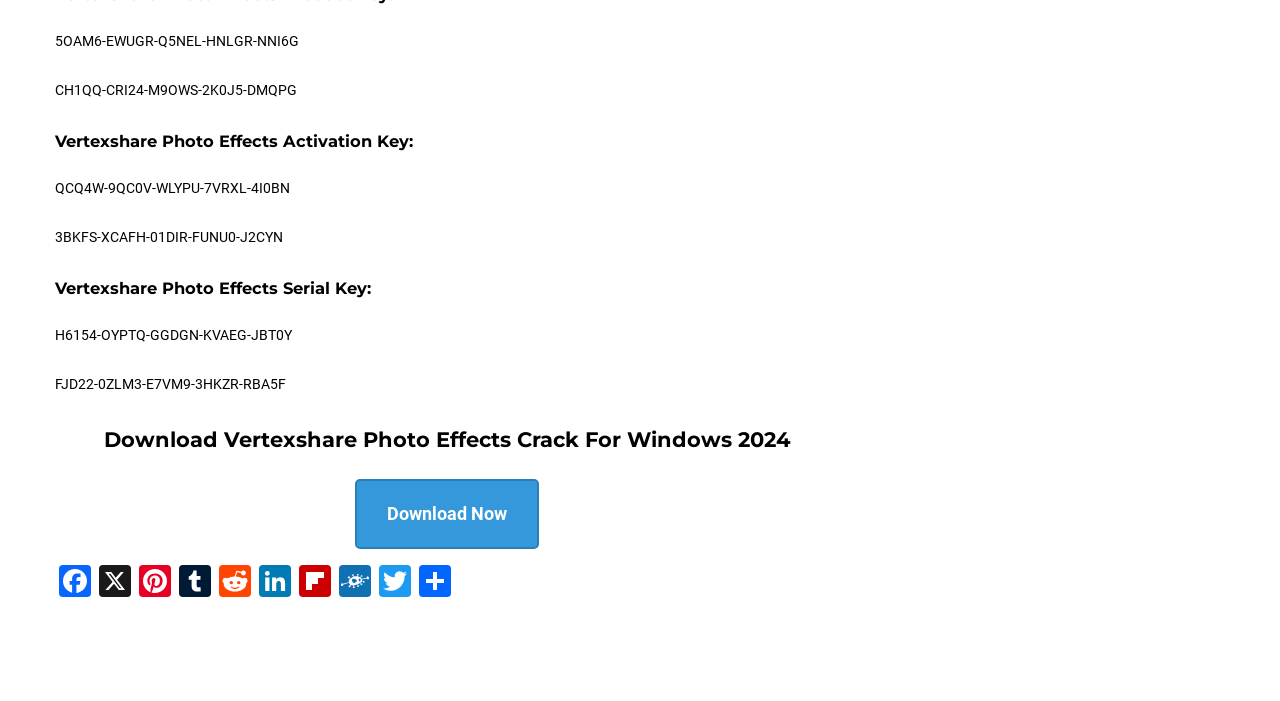Identify the bounding box coordinates necessary to click and complete the given instruction: "Visit Facebook".

[0.043, 0.806, 0.074, 0.858]